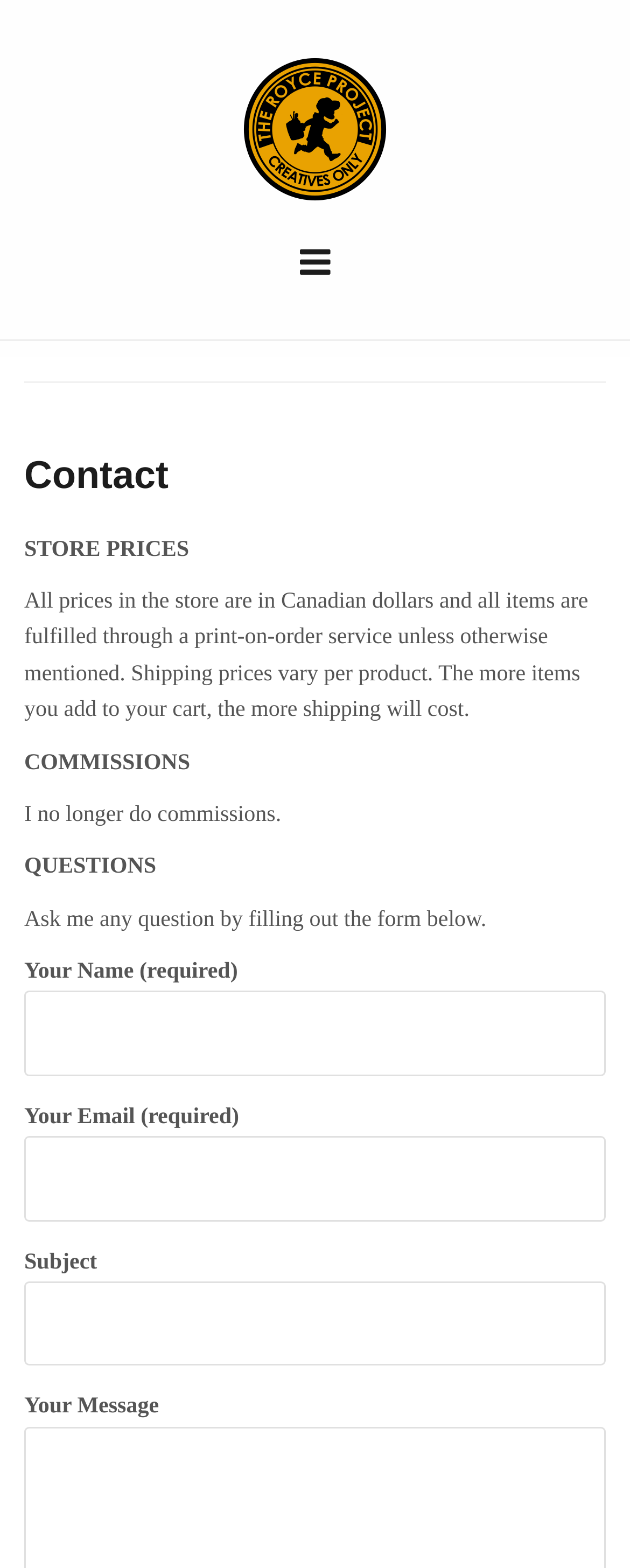Give a one-word or phrase response to the following question: How do I ask a question on the webpage?

Fill out the form